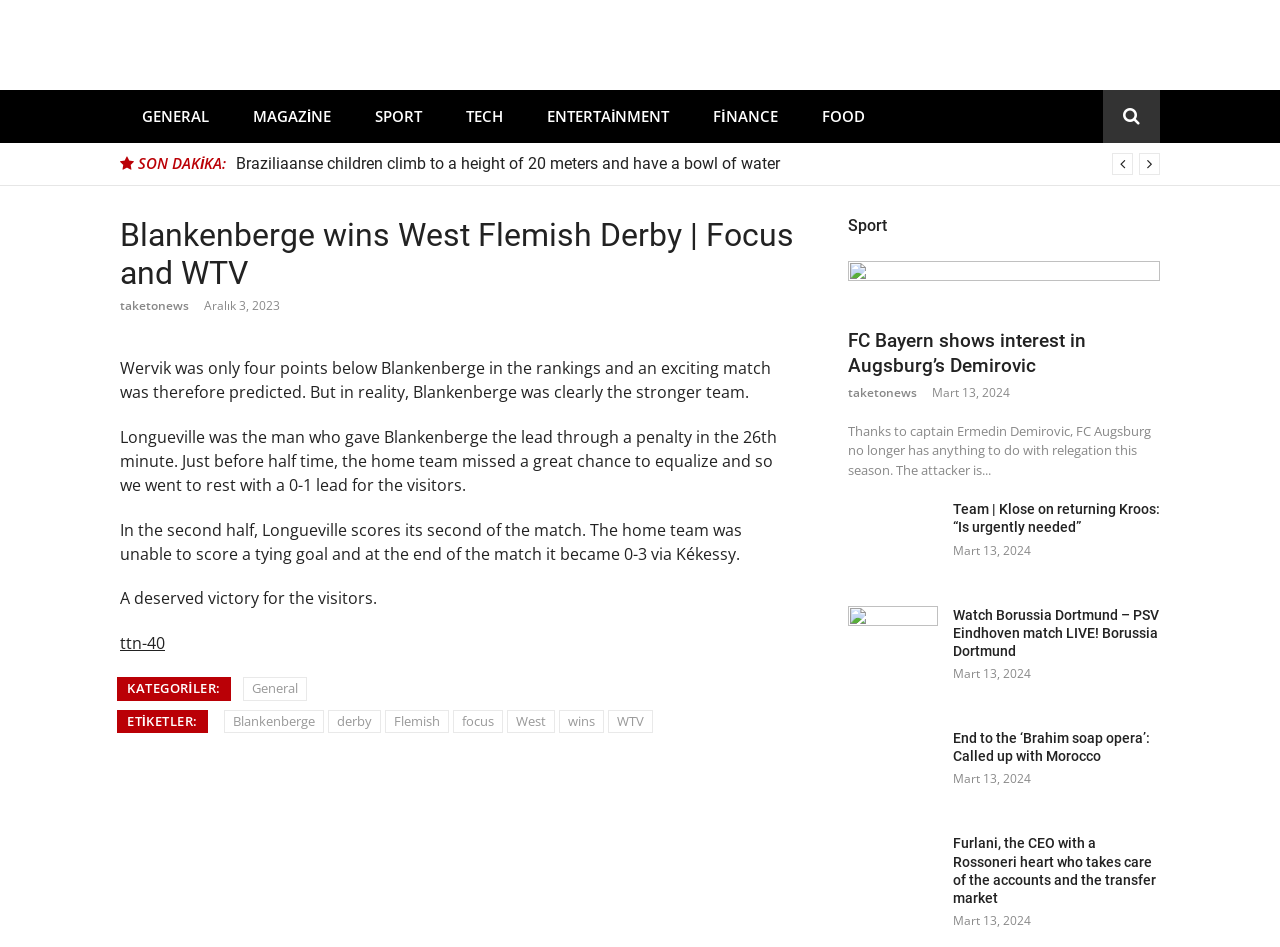Please identify the bounding box coordinates of the clickable element to fulfill the following instruction: "Click on the 'GENERAL' link". The coordinates should be four float numbers between 0 and 1, i.e., [left, top, right, bottom].

[0.094, 0.095, 0.18, 0.15]